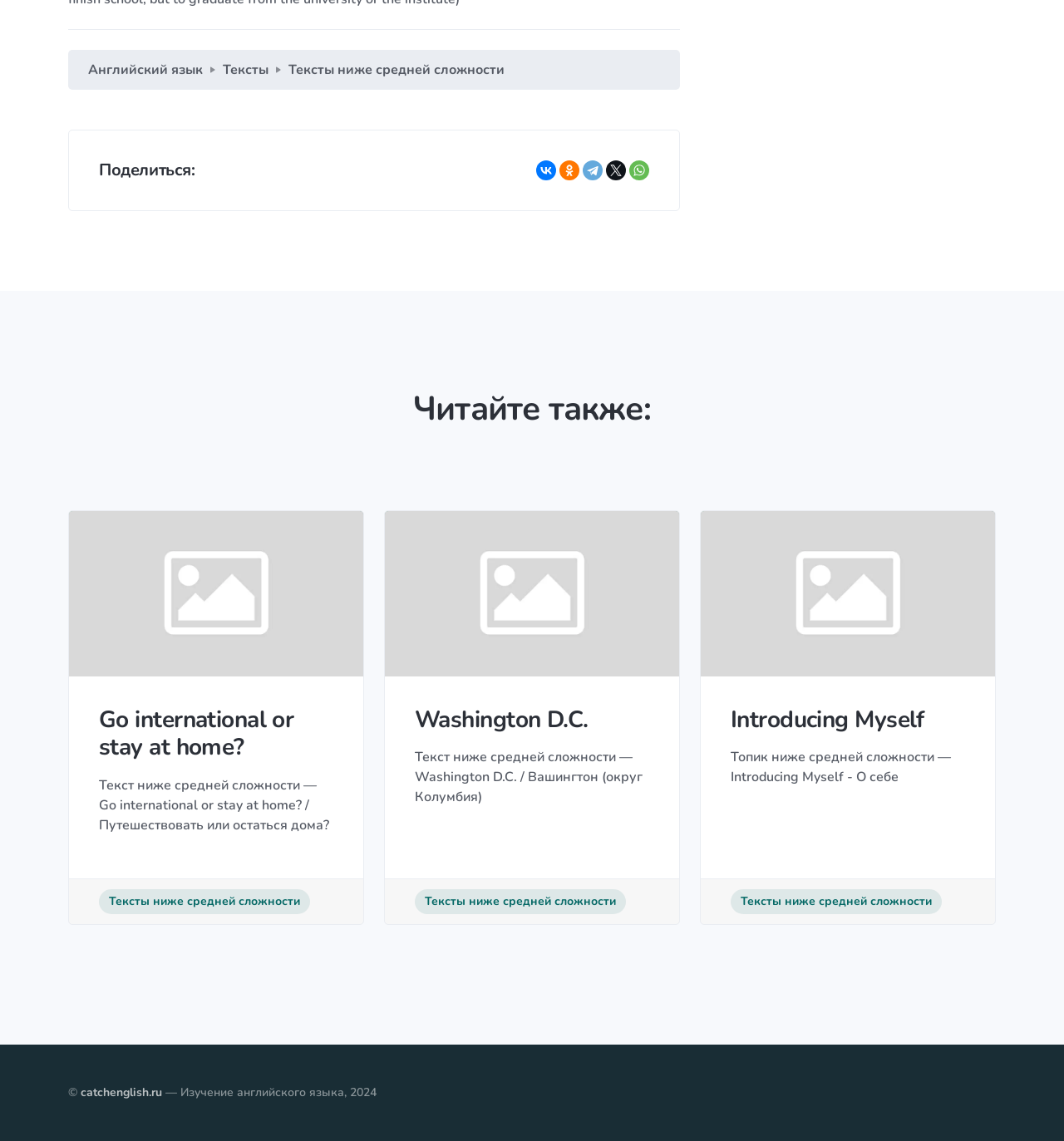What is the purpose of the webpage?
Observe the image and answer the question with a one-word or short phrase response.

Learning English